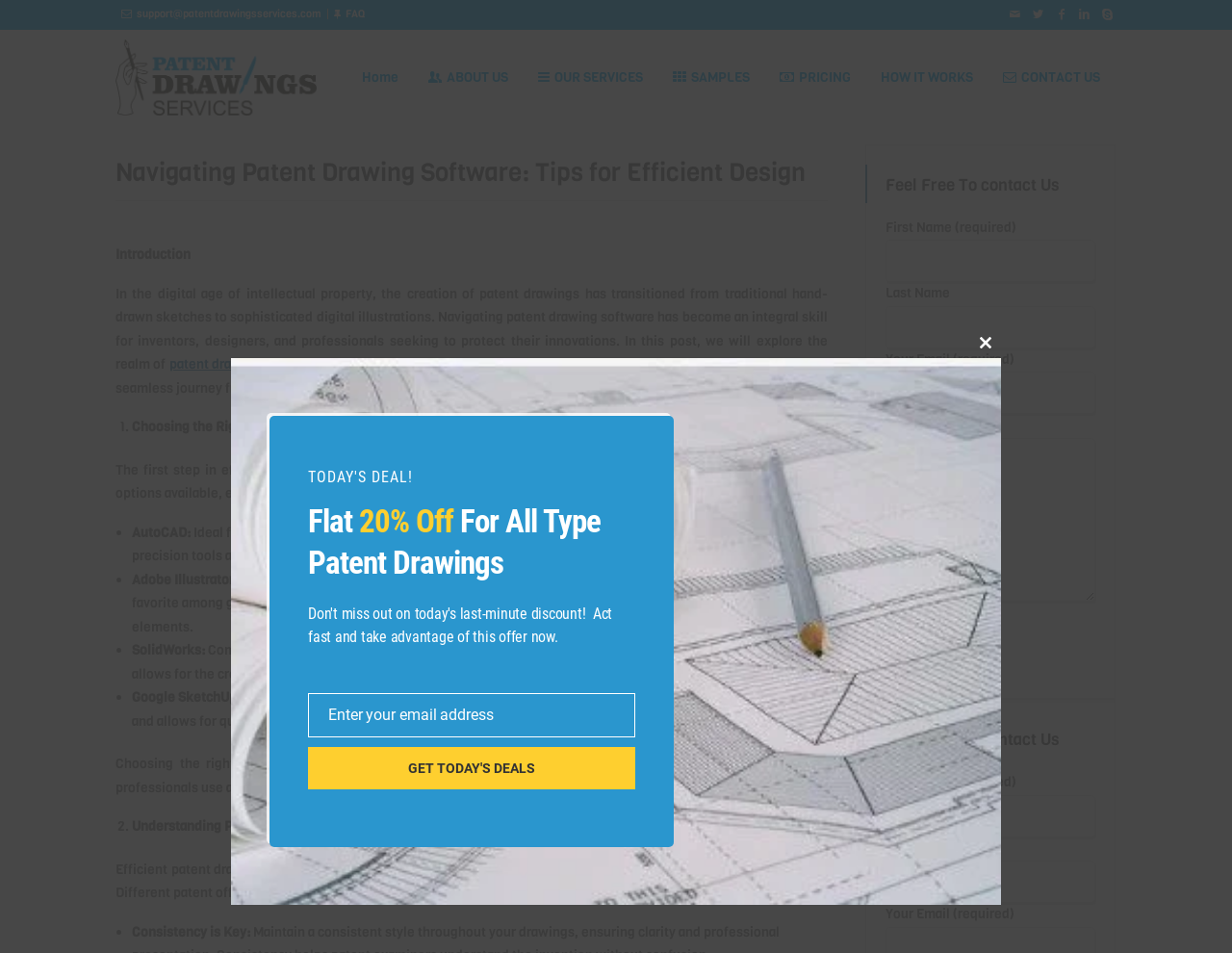Provide the bounding box coordinates of the area you need to click to execute the following instruction: "Click the 'Home' link".

[0.282, 0.031, 0.335, 0.131]